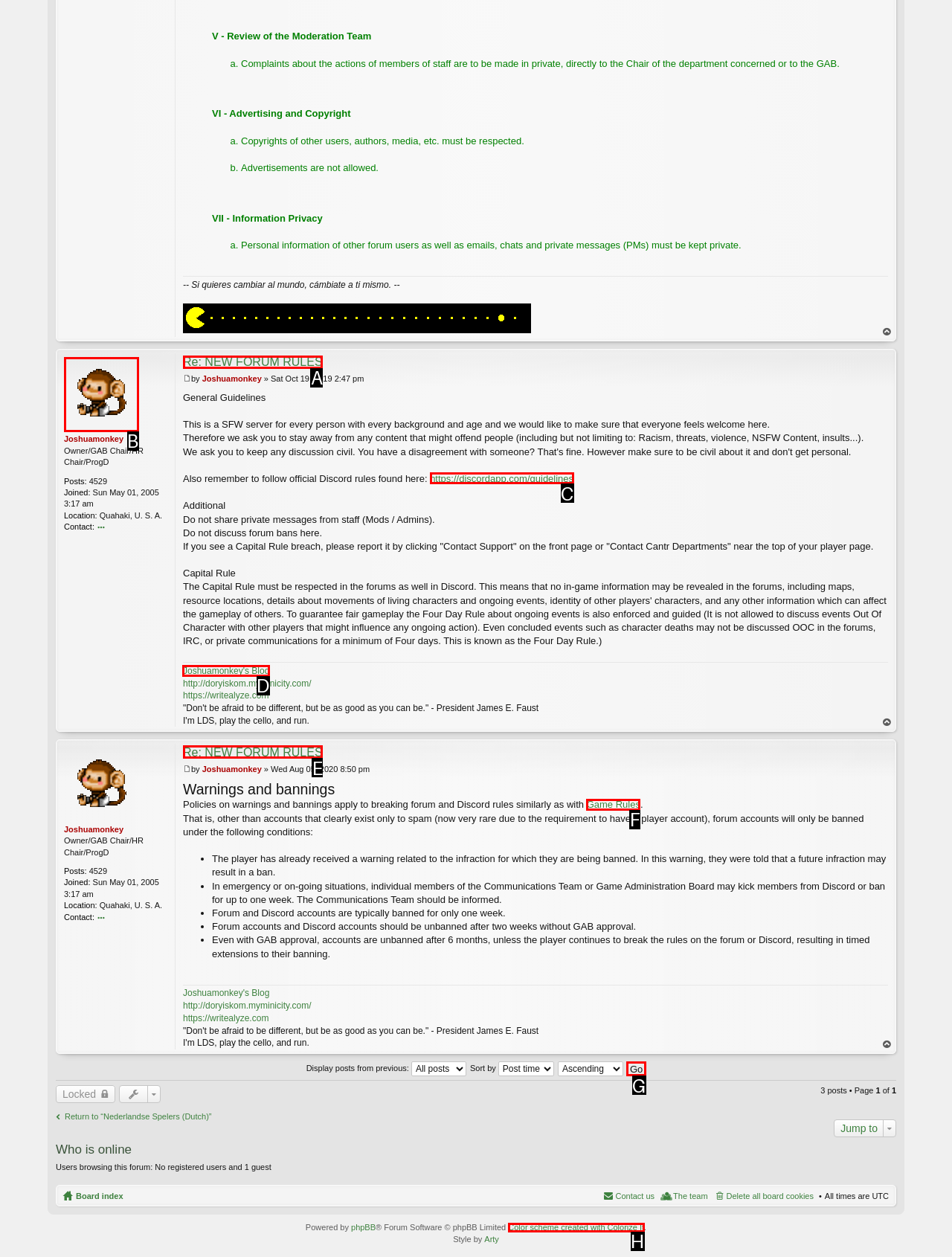Which option should be clicked to complete this task: Visit Joshuamonkey's Blog
Reply with the letter of the correct choice from the given choices.

D